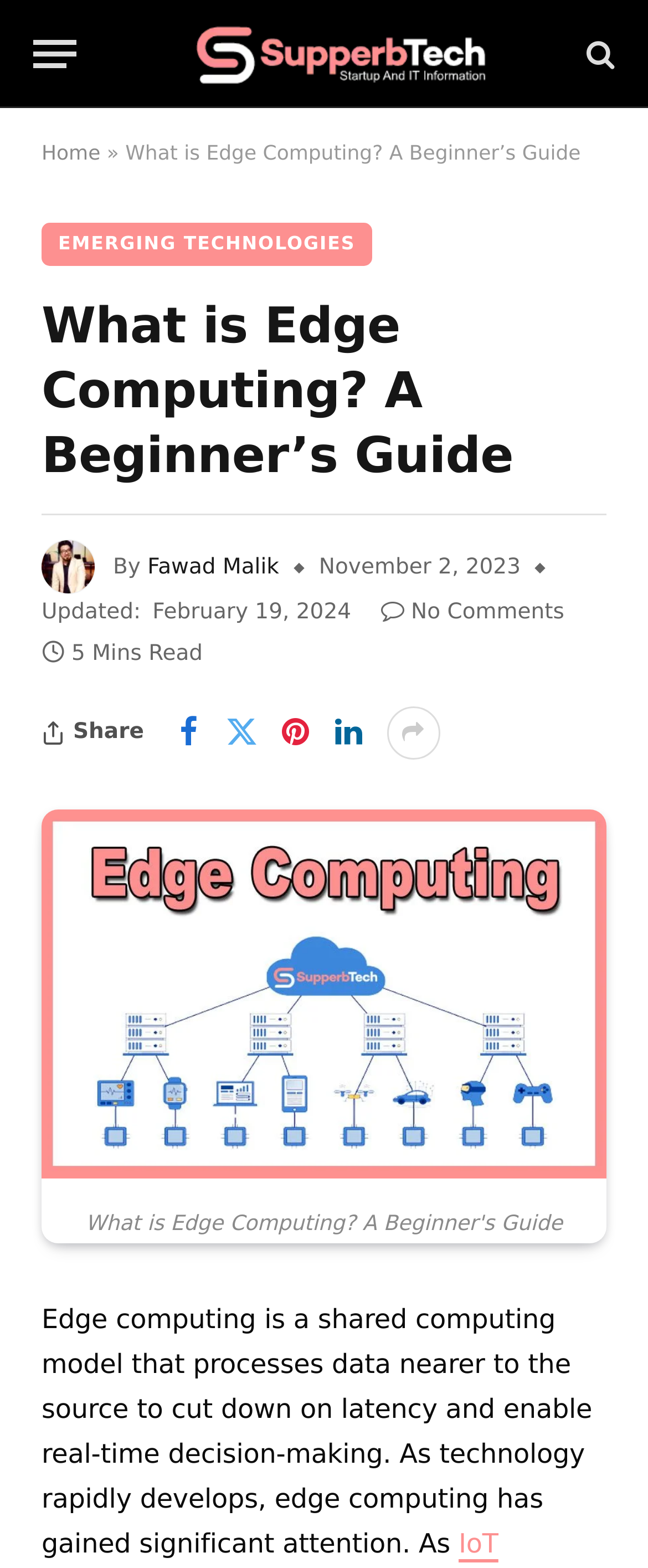How many minutes does it take to read this article?
Refer to the image and provide a detailed answer to the question.

The reading time can be found in the section below the title, where it says '5 Mins Read'.